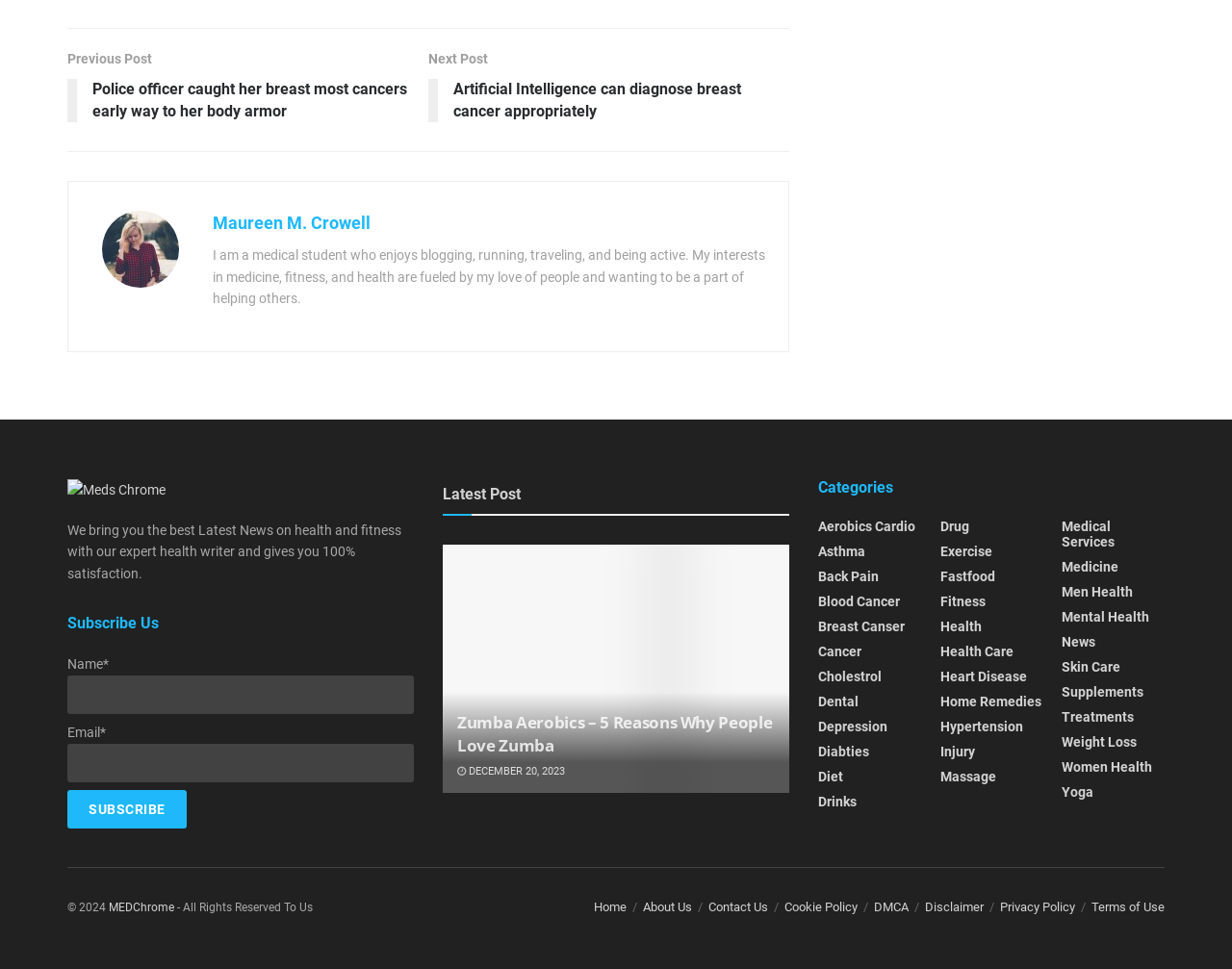Extract the bounding box coordinates for the described element: "Health Care". The coordinates should be represented as four float numbers between 0 and 1: [left, top, right, bottom].

[0.763, 0.664, 0.822, 0.68]